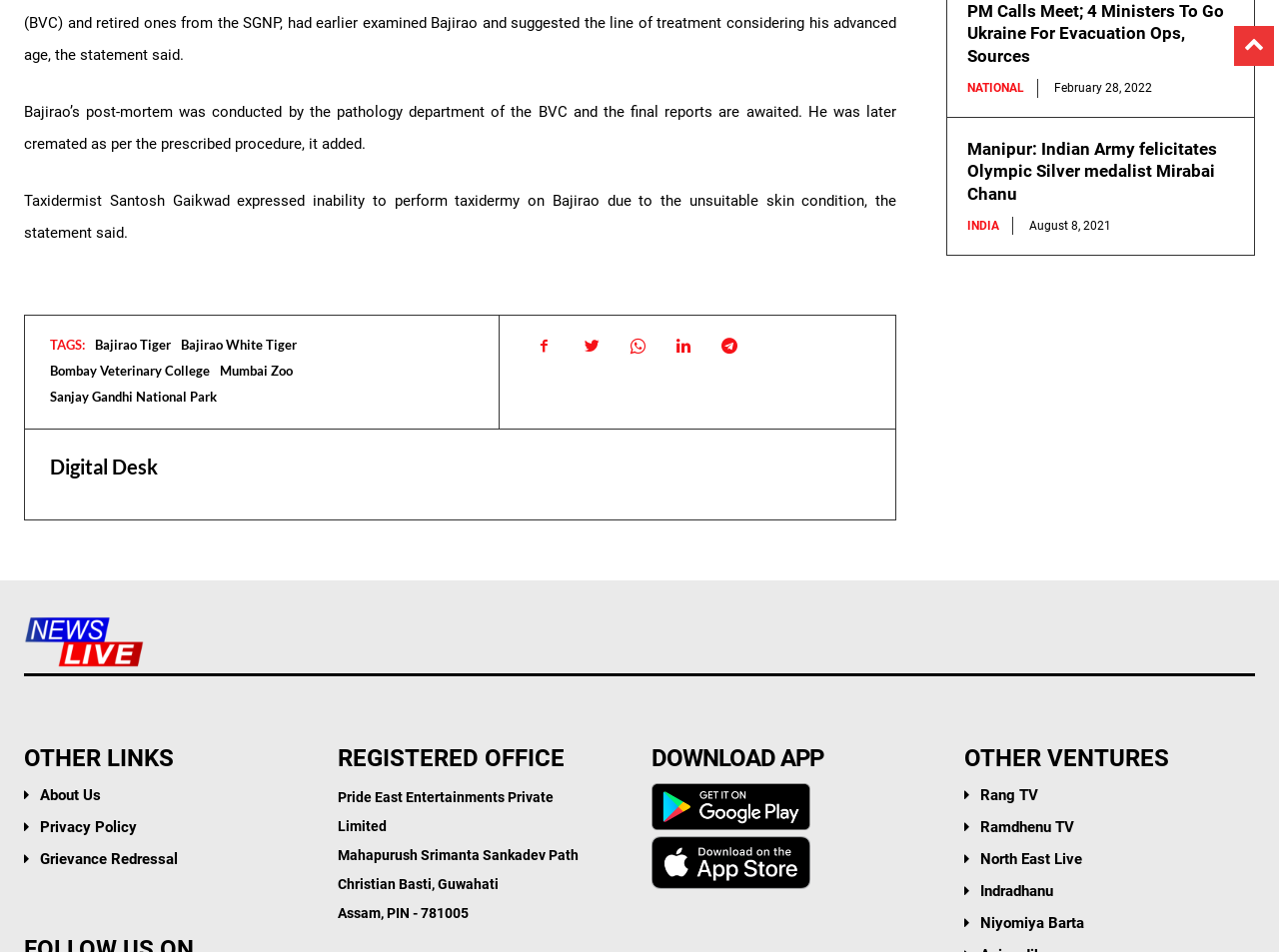What is the topic of the first news article?
From the screenshot, supply a one-word or short-phrase answer.

Bajirao Tiger